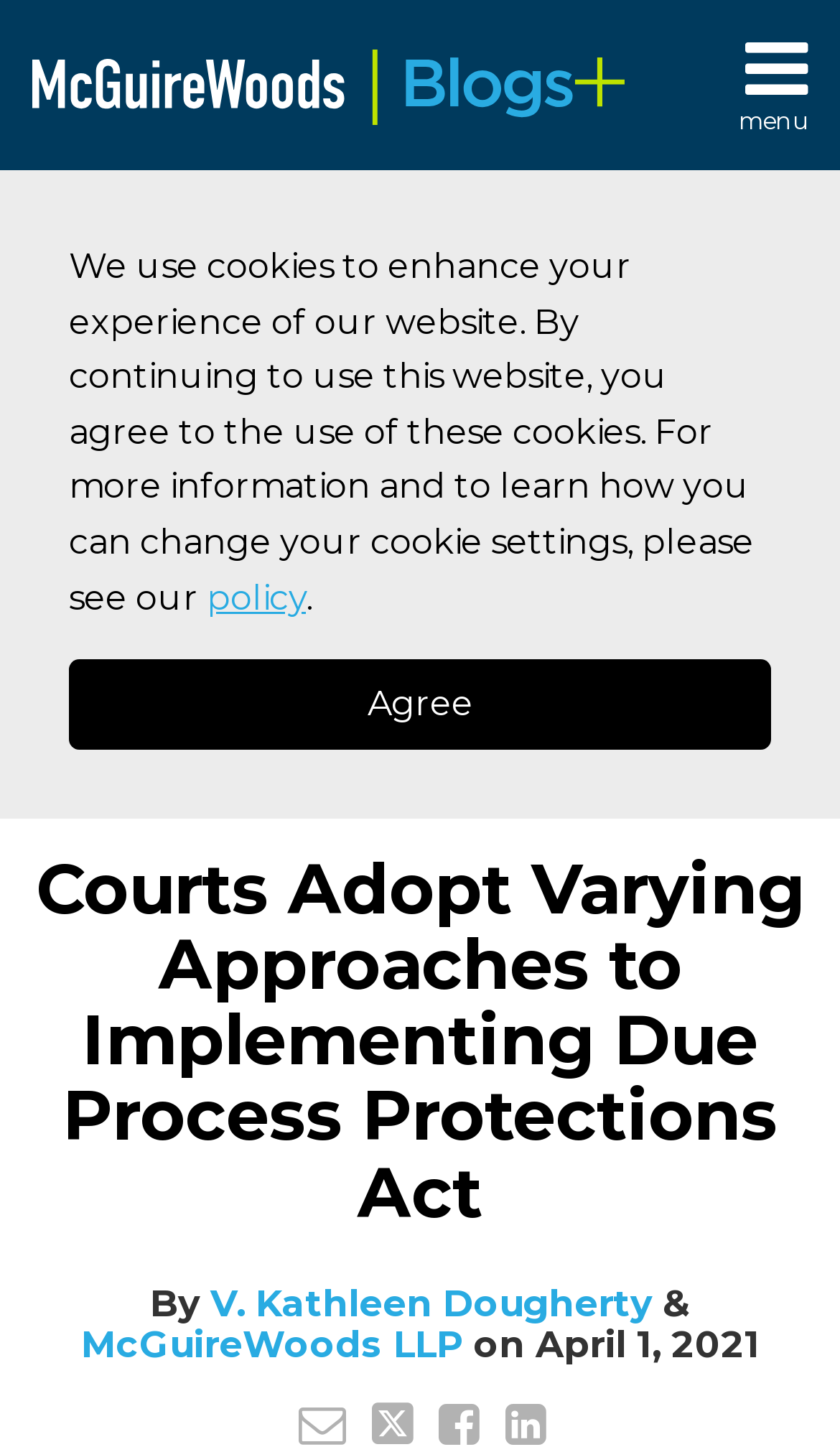Create an elaborate caption for the webpage.

The webpage appears to be a blog post from McGuireWoods Blogs, with the title "Courts Adopt Varying Approaches to Implementing Due Process Protections Act". At the top of the page, there is a notification about cookies, with a link to a policy and an "Agree" button. 

Below the notification, there is a menu section with a logo of McGuireWoods Blogs on the left, and links to "Our Blogs", "Topics", and "Subscribe" on the right. 

Further down, there is a search bar with a magnifying glass icon. The main content of the page starts with a heading that matches the title of the blog post. Below the heading, there is information about the author, including the name "V. Kathleen Dougherty" and the organization "McGuireWoods LLP", along with the date "April 1, 2021". 

On the right side of the page, there is a section with the website URL. There are no images on the page except for the logo of McGuireWoods Blogs and the icons for search and subscribe.